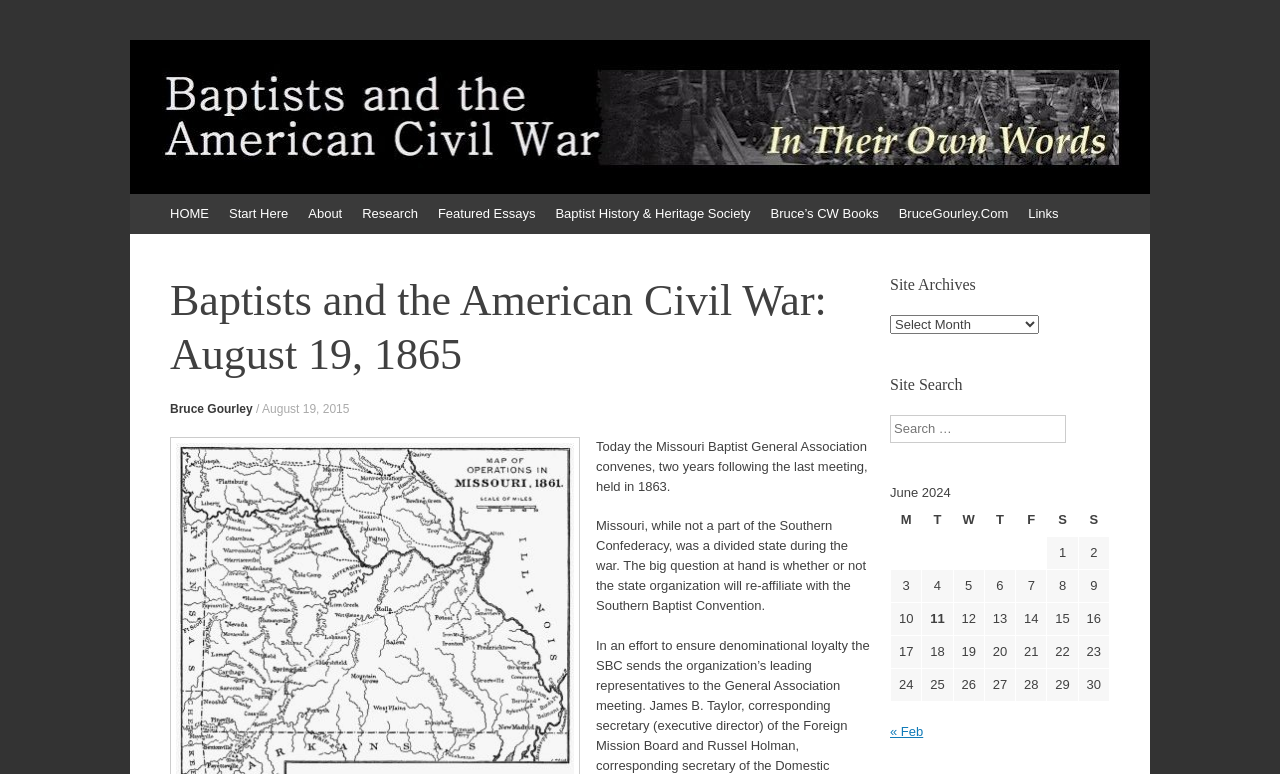Based on the image, please respond to the question with as much detail as possible:
What is the current month displayed in the Site Archives section?

The answer can be found in the table 'June 2024' which displays the current month in the Site Archives section.